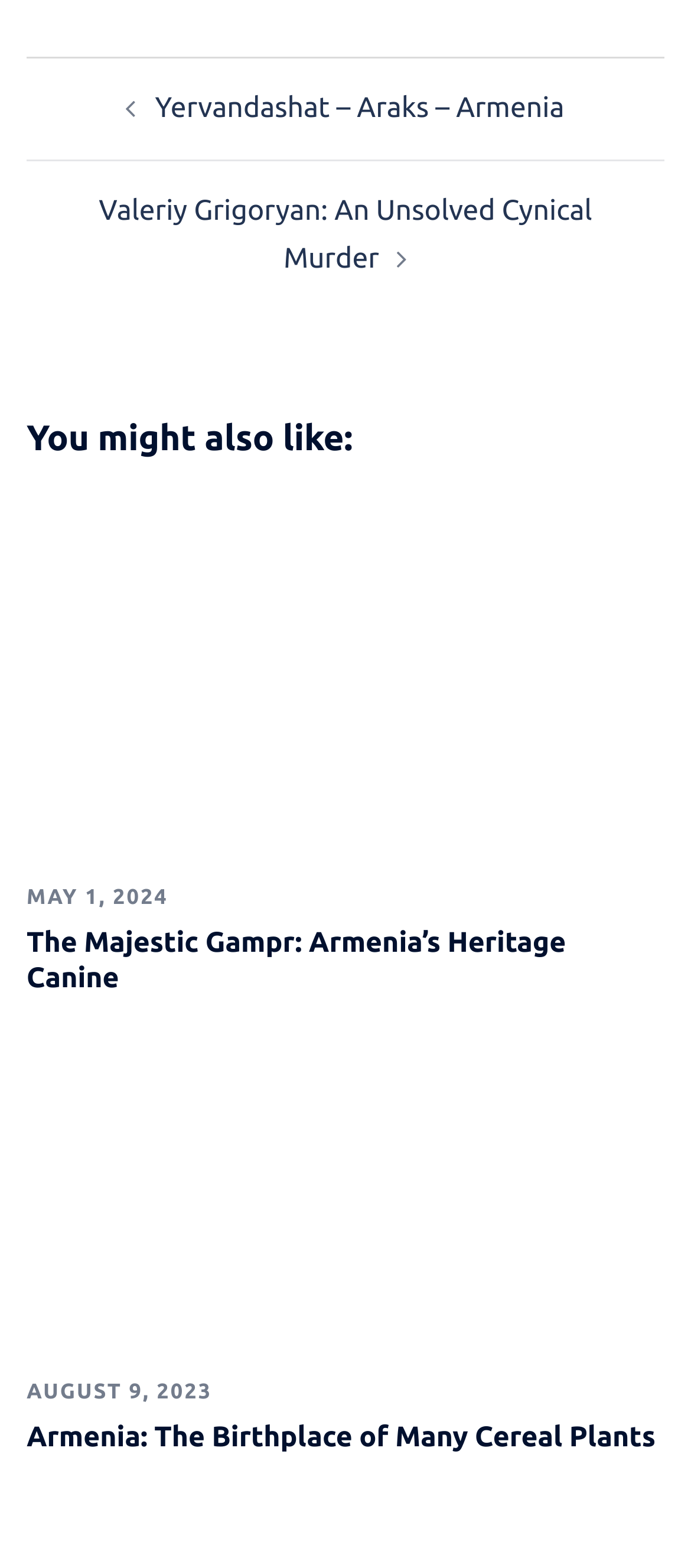How many images are on the webpage?
Please provide a single word or phrase based on the screenshot.

4